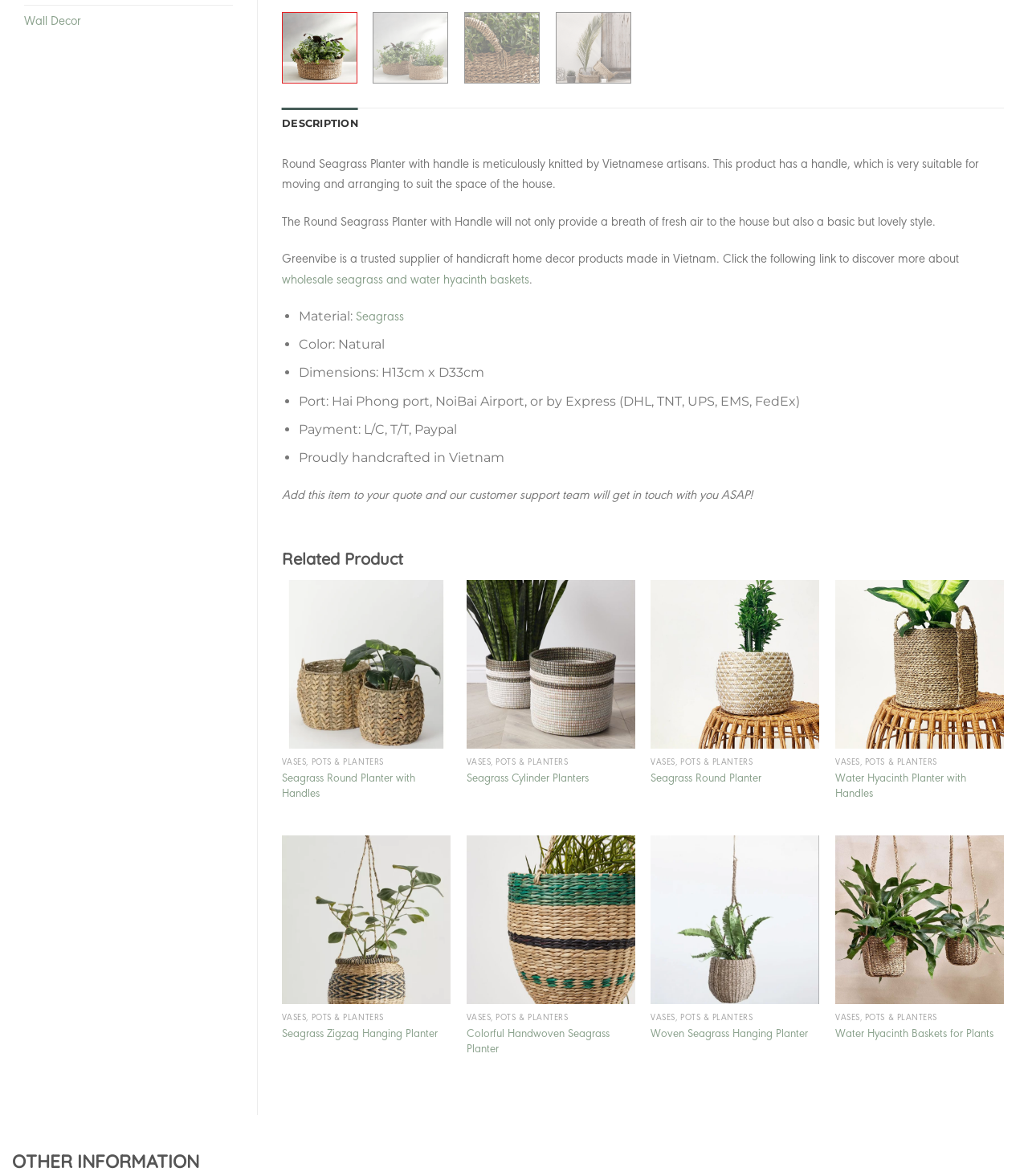Locate the bounding box of the UI element described in the following text: "Seagrass Round Planter with Handles".

[0.274, 0.655, 0.438, 0.68]